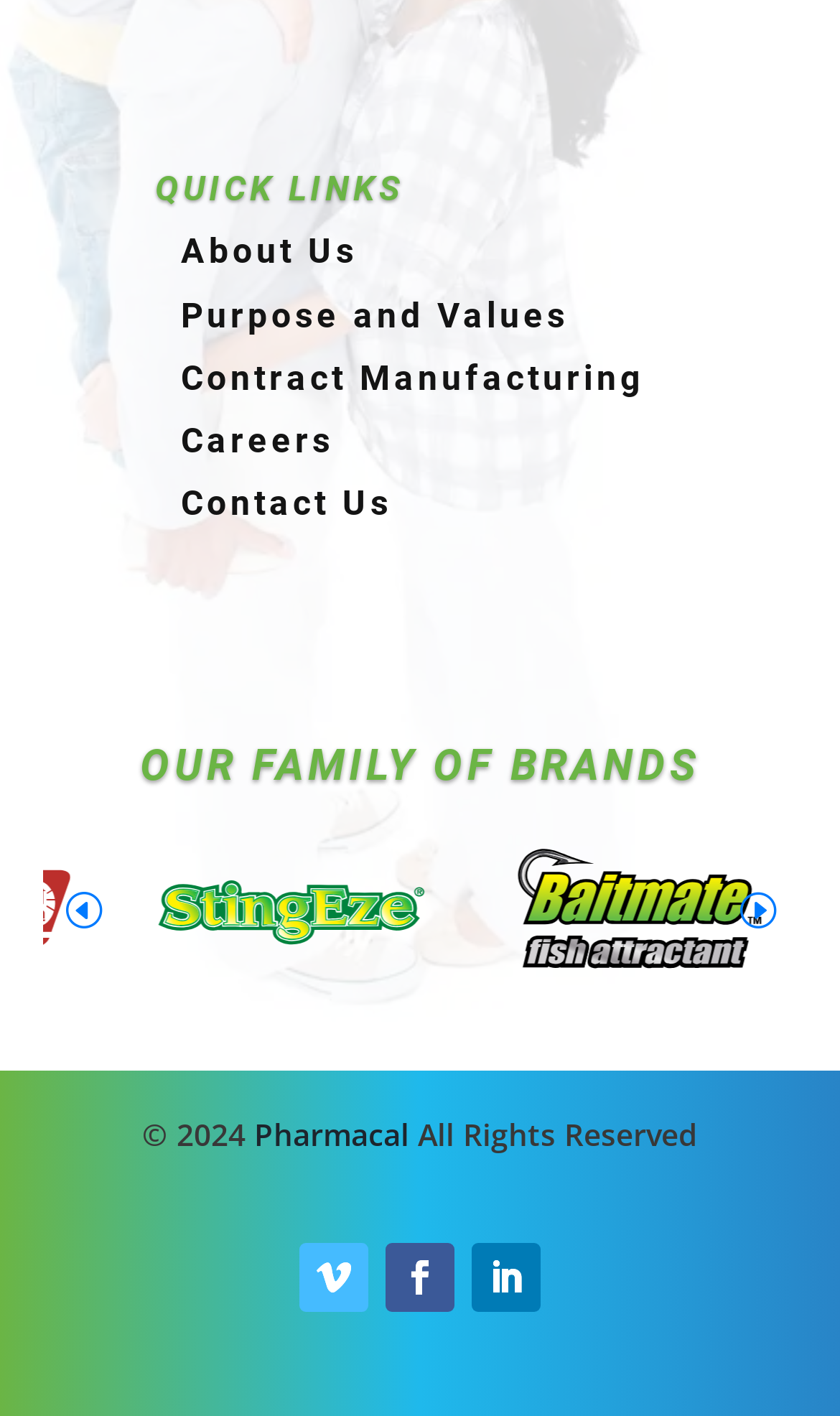How many social media links are there? Analyze the screenshot and reply with just one word or a short phrase.

3